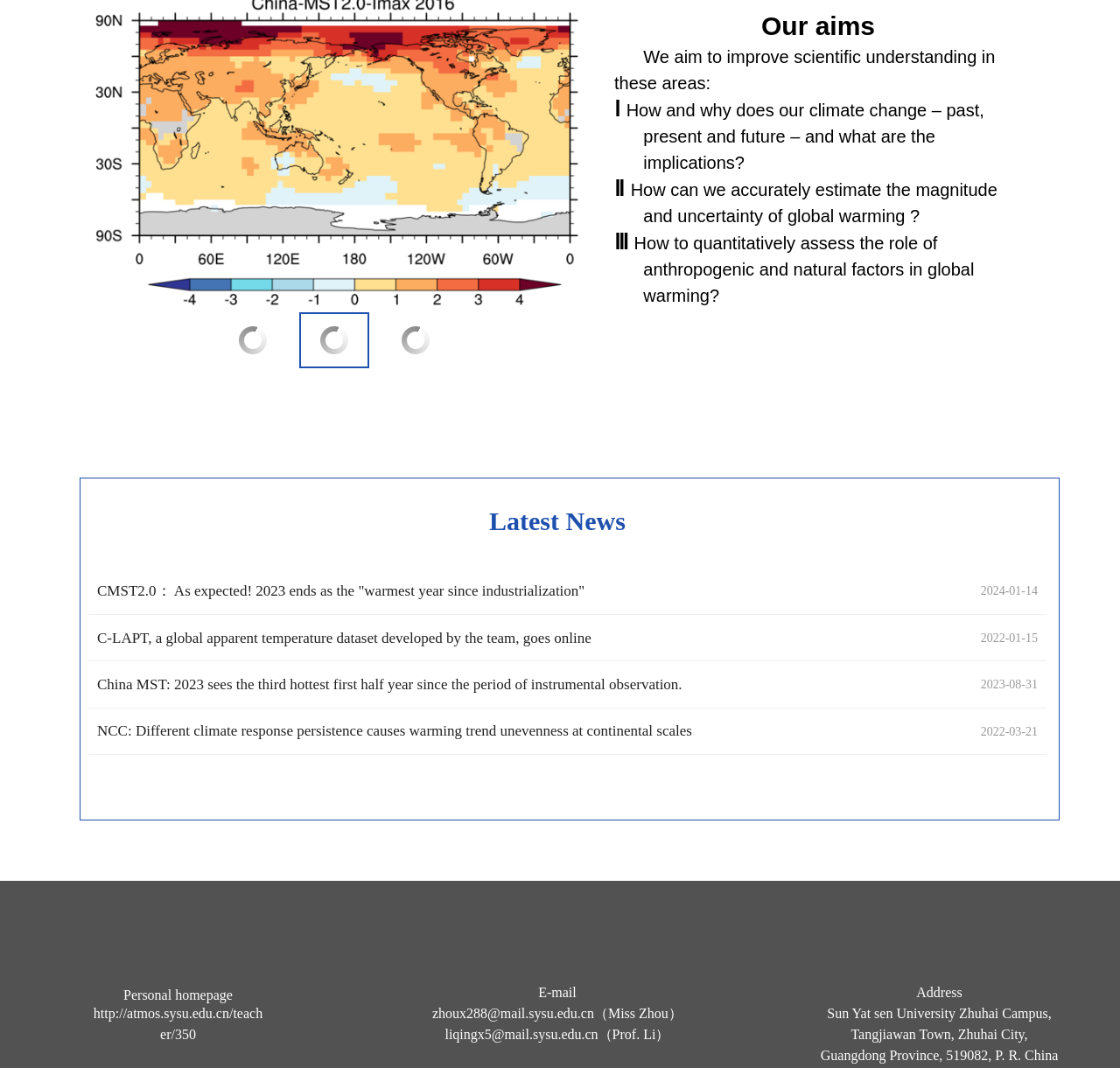Identify the bounding box coordinates for the element you need to click to achieve the following task: "go to personal homepage". The coordinates must be four float values ranging from 0 to 1, formatted as [left, top, right, bottom].

[0.11, 0.925, 0.208, 0.939]